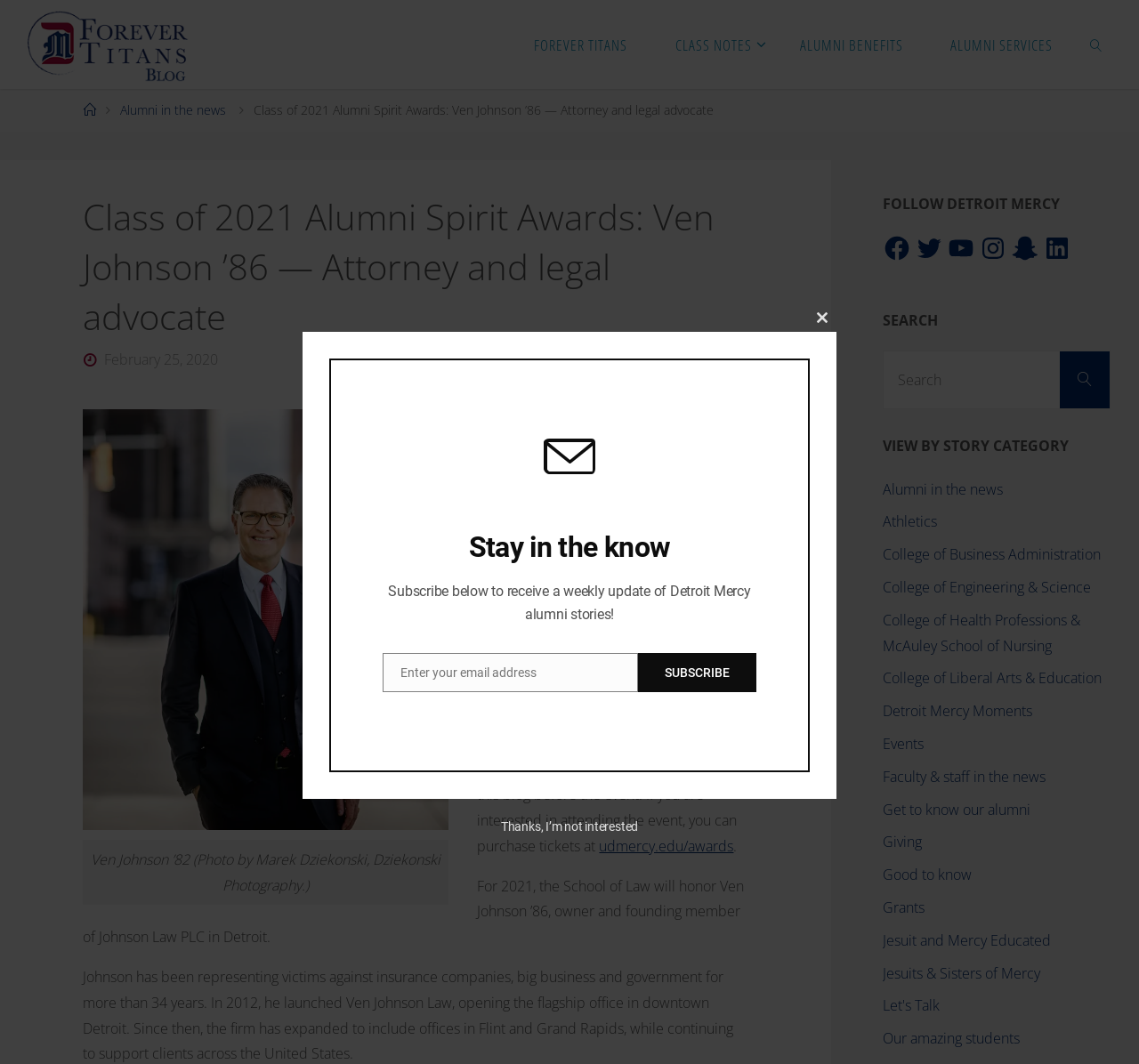Determine the bounding box coordinates of the clickable area required to perform the following instruction: "Click the 'Back to Top' link". The coordinates should be represented as four float numbers between 0 and 1: [left, top, right, bottom].

[0.923, 0.952, 0.97, 0.987]